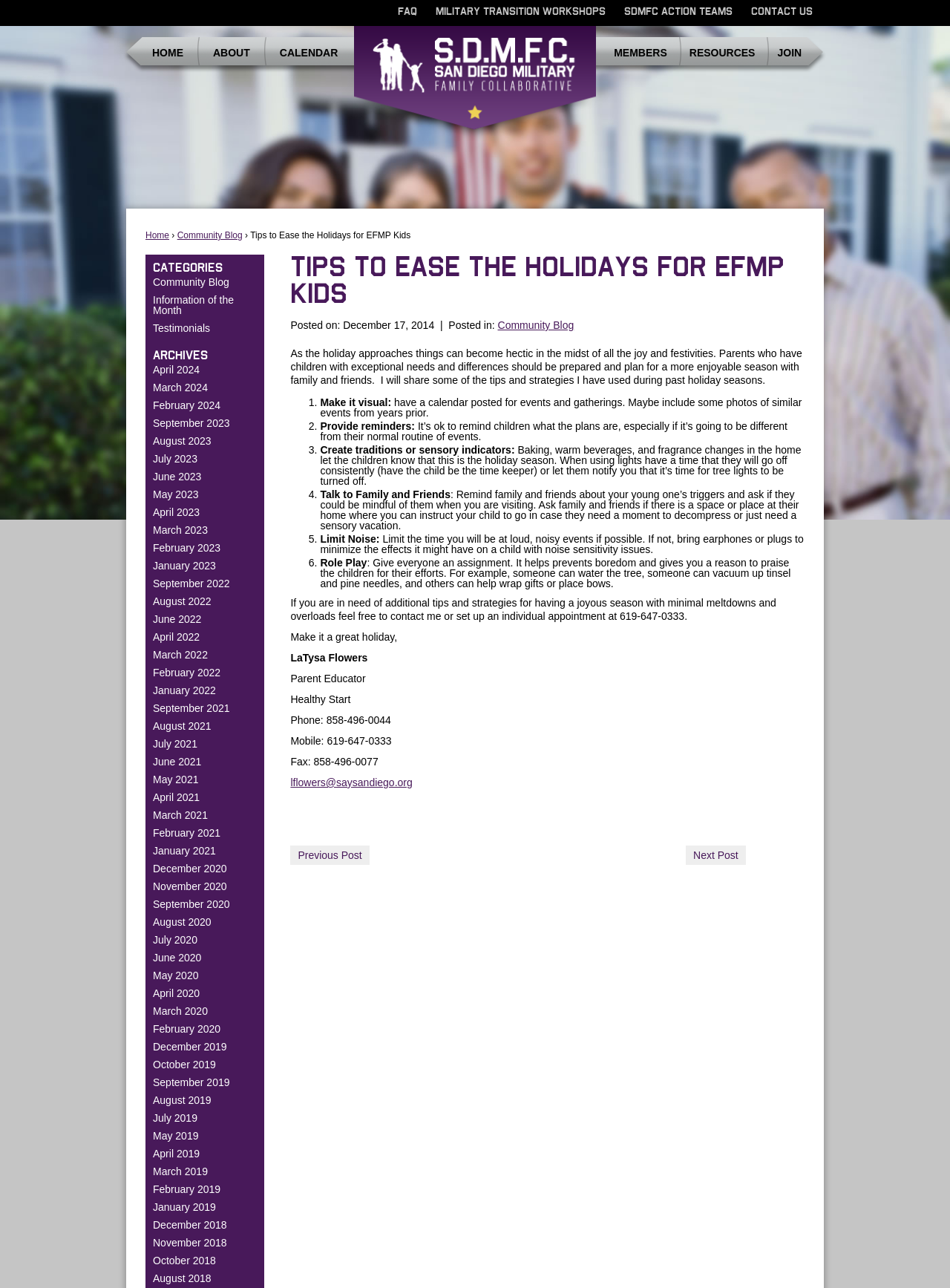Please provide the main heading of the webpage content.

TIPS TO EASE THE HOLIDAYS FOR EFMP KIDS